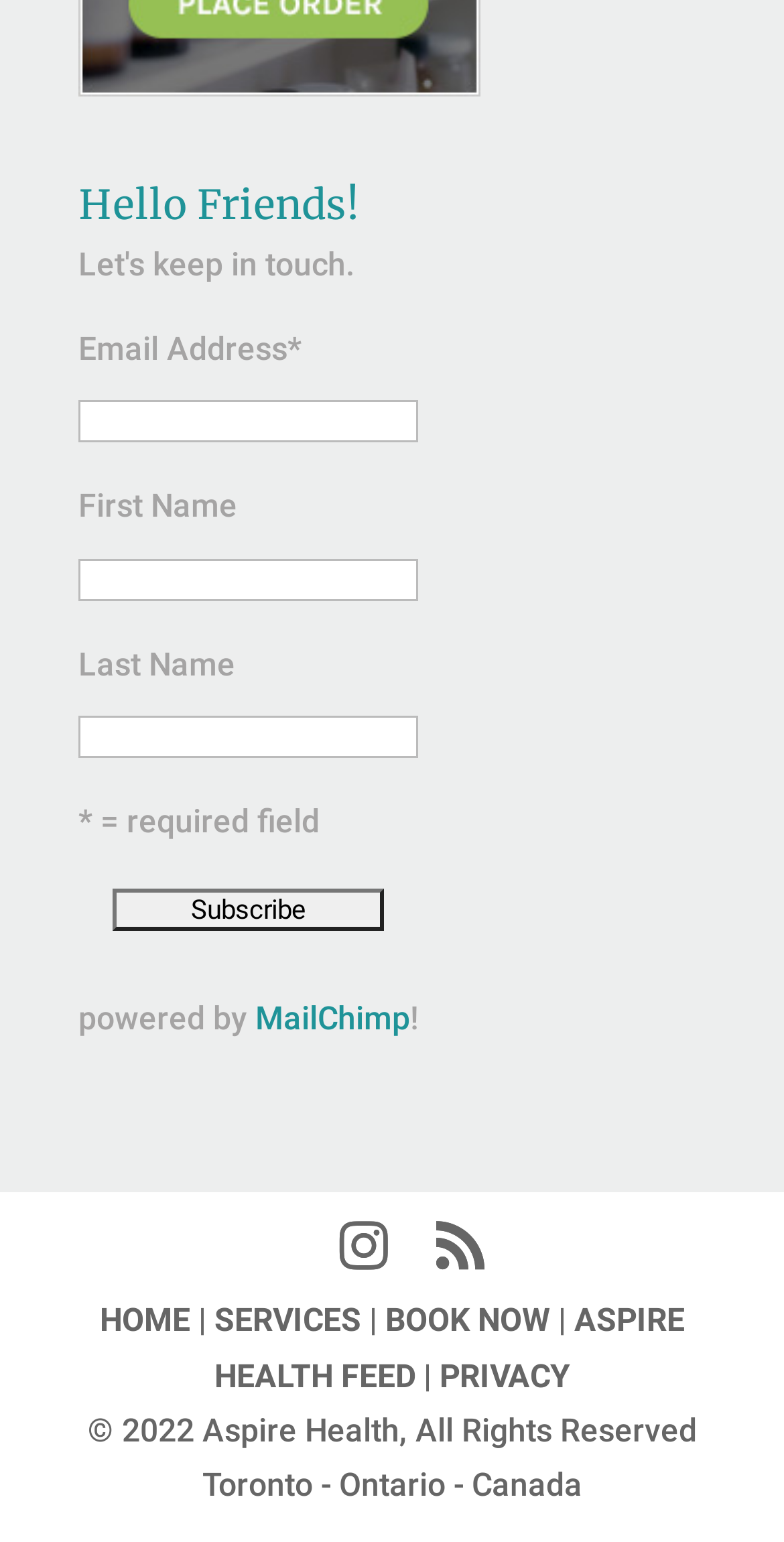Locate the bounding box coordinates of the element I should click to achieve the following instruction: "Click PRIVACY".

[0.56, 0.879, 0.727, 0.904]